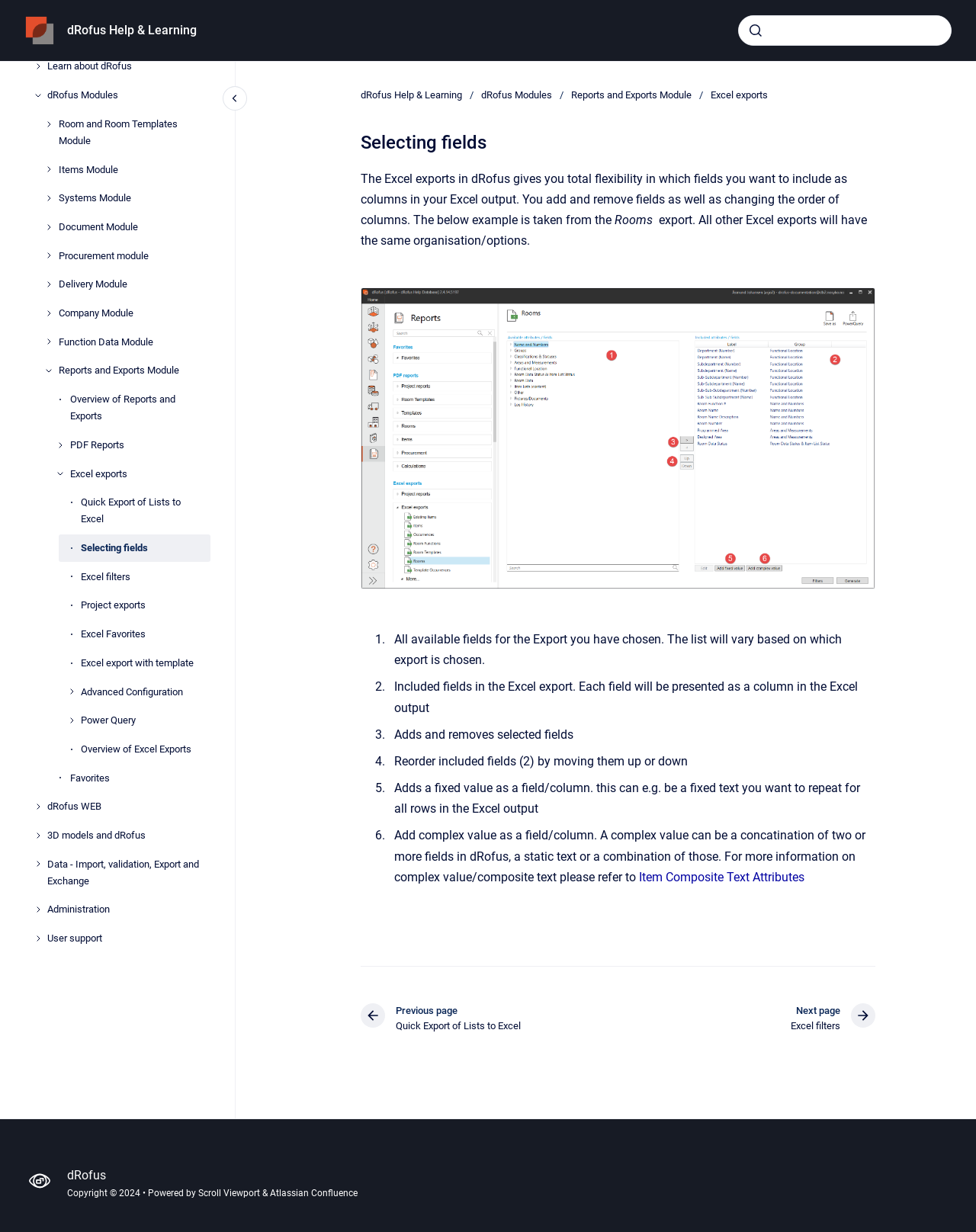Determine the coordinates of the bounding box for the clickable area needed to execute this instruction: "search".

[0.756, 0.012, 0.975, 0.037]